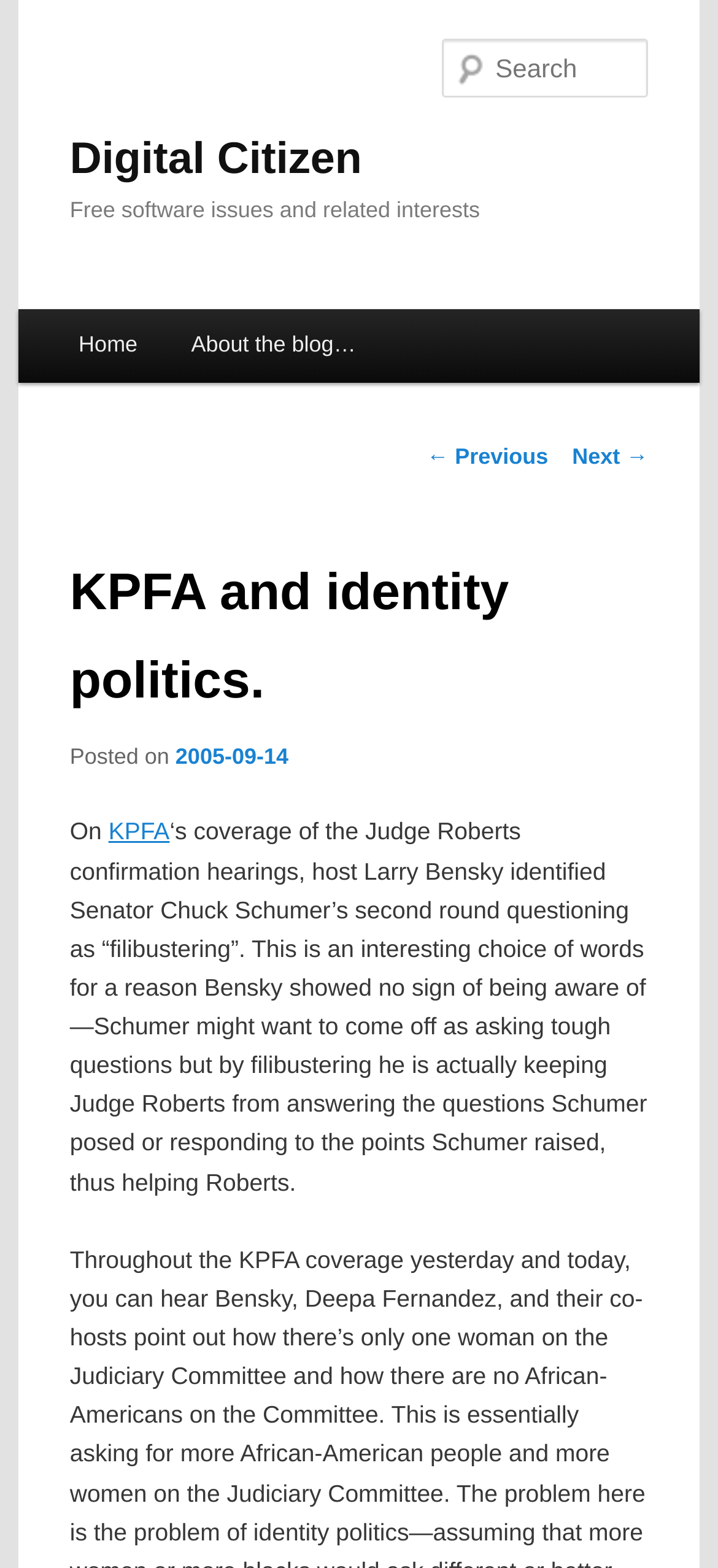What is the name of the blog? Based on the image, give a response in one word or a short phrase.

Digital Citizen